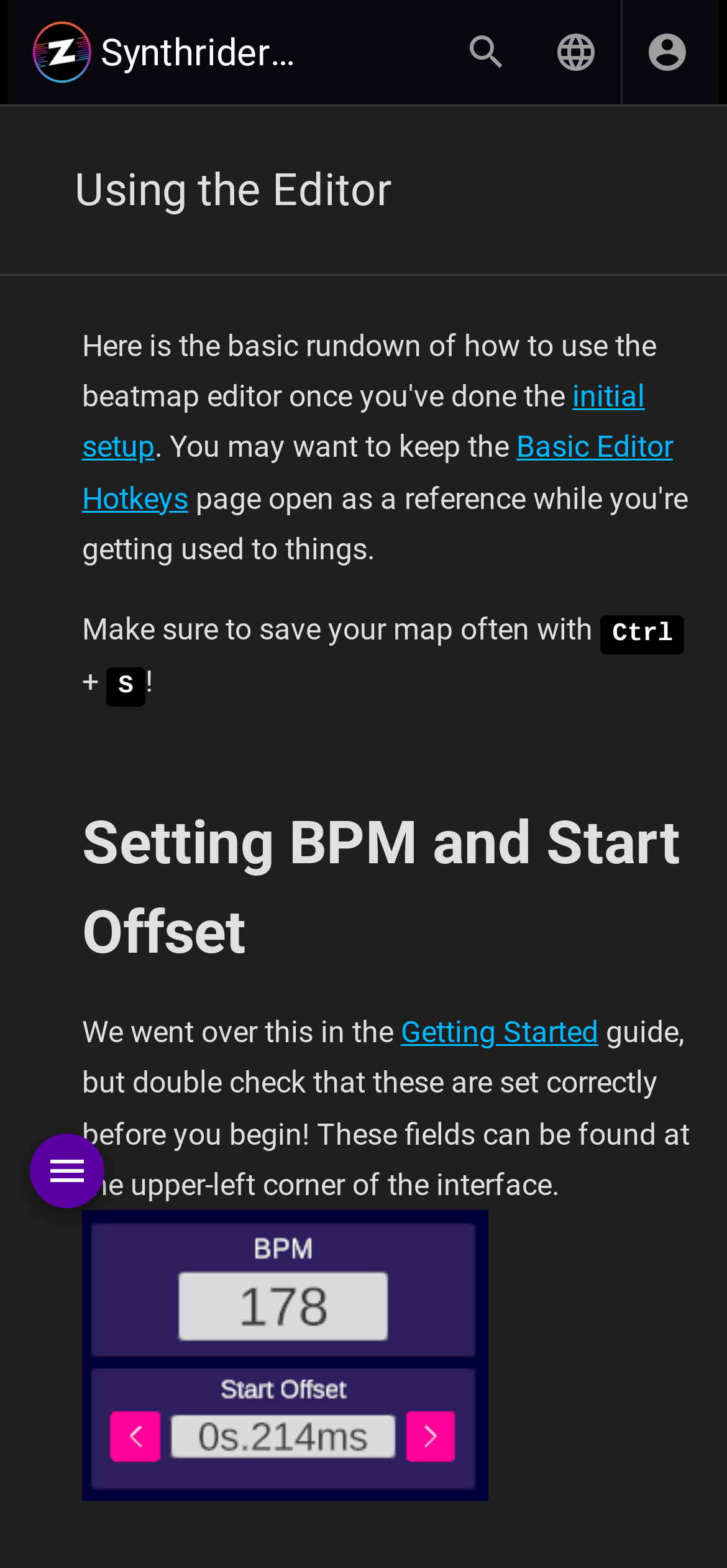What is the purpose of the image on the webpage?
Answer the question with a single word or phrase by looking at the picture.

To show BPM and Start Offset fields